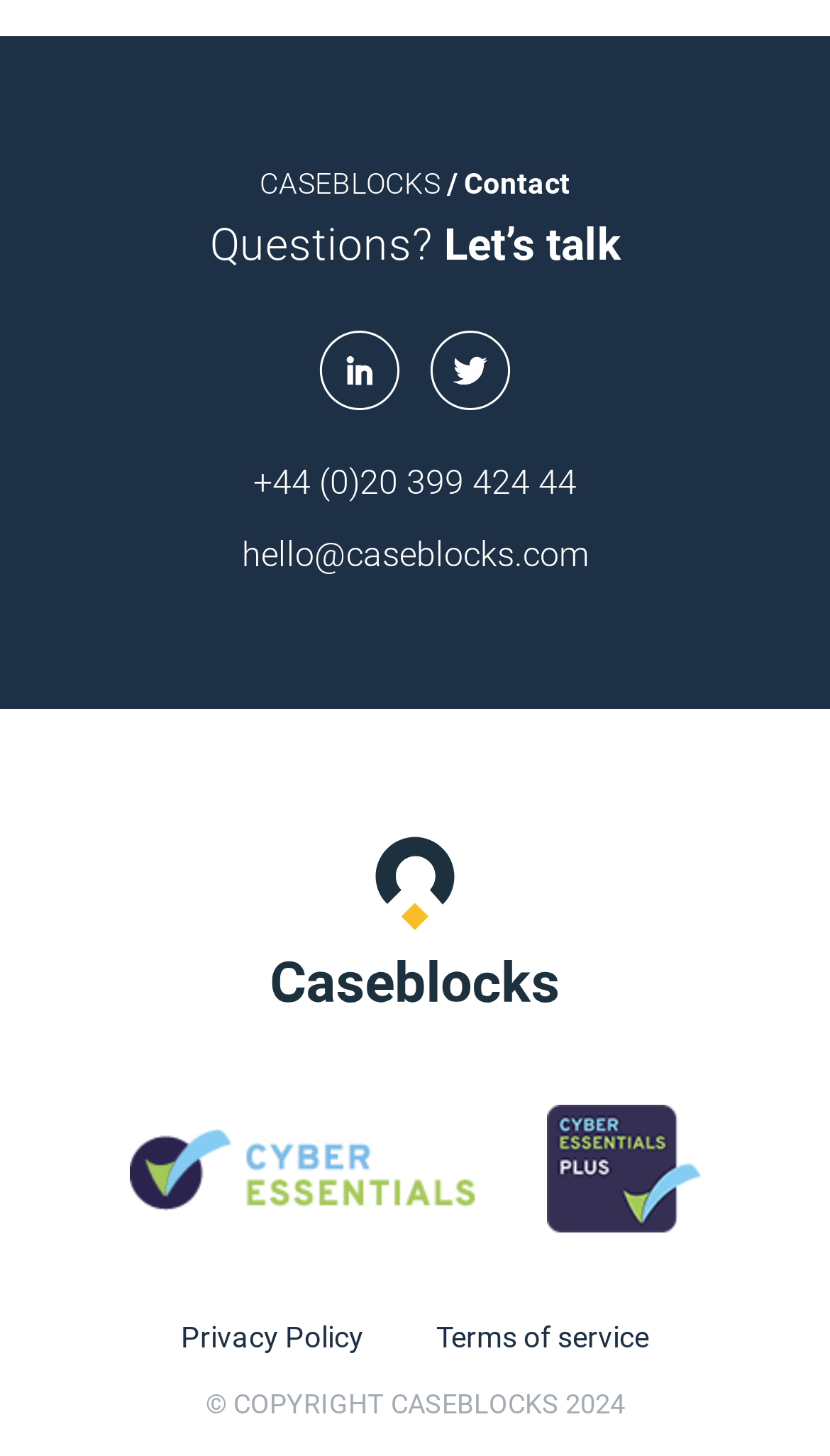Give a concise answer of one word or phrase to the question: 
What is the email address to contact Caseblocks?

hello@caseblocks.com